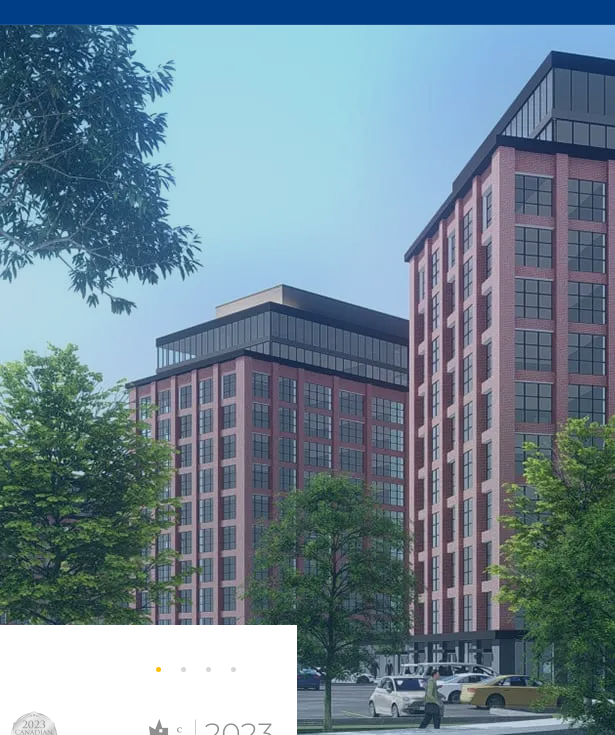What is the significance of the year '2023' in the image?
Make sure to answer the question with a detailed and comprehensive explanation.

The year '2023' is prominently displayed in the image, suggesting that this is a current or upcoming development, implying that the project is either ongoing or will be completed in the near future.